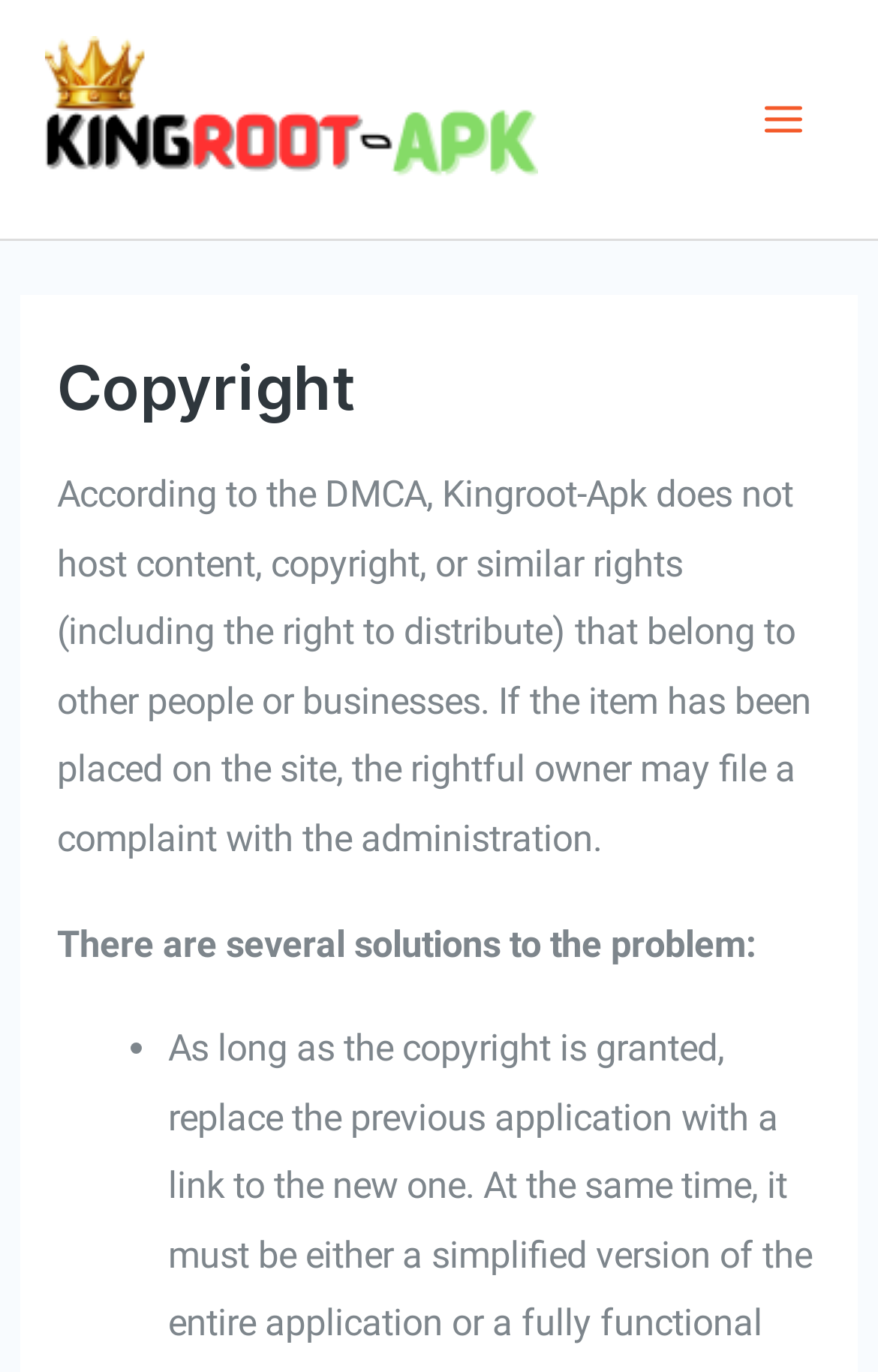Give a concise answer using only one word or phrase for this question:
What is the purpose of the email field?

To type an email